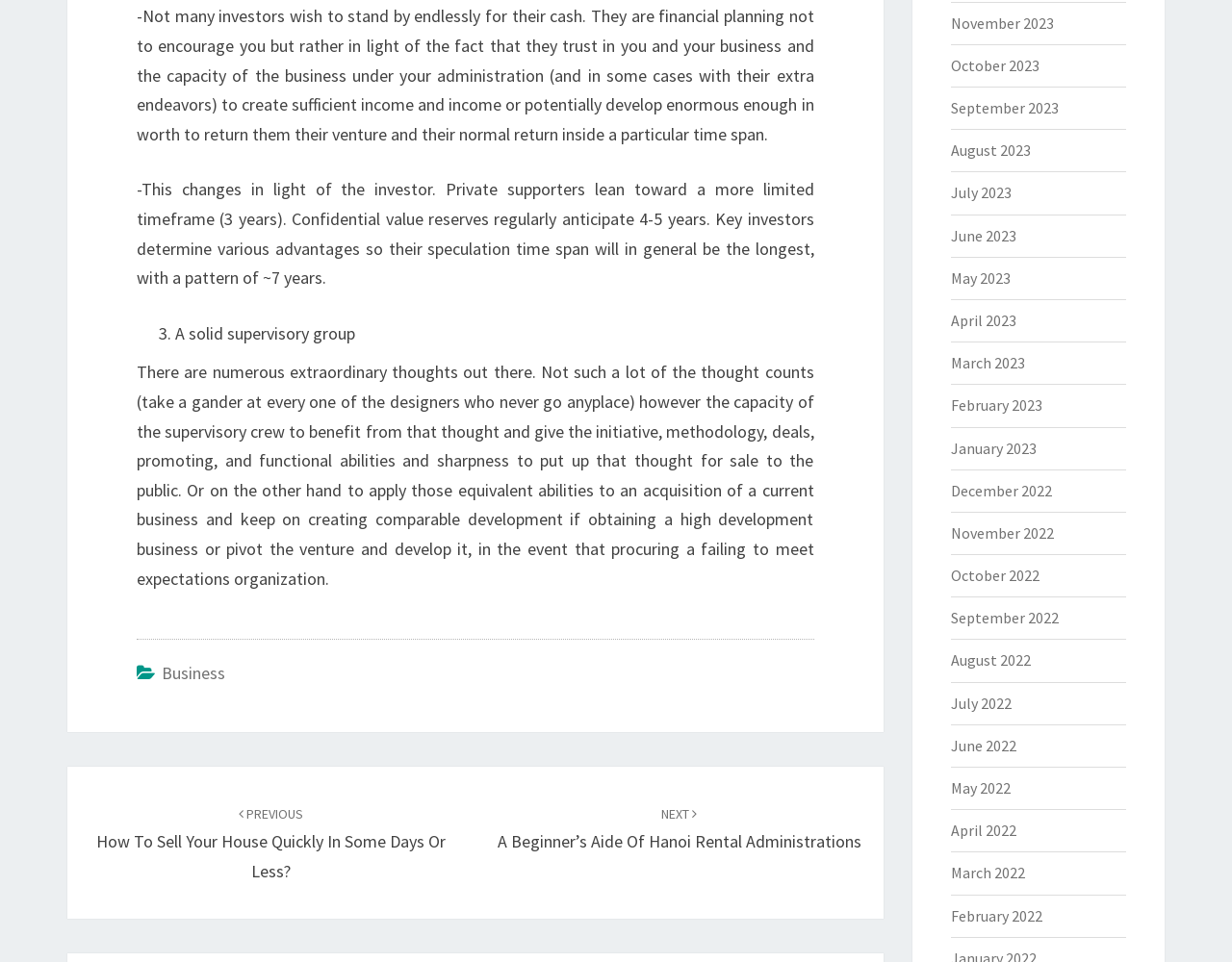Determine the bounding box coordinates of the region that needs to be clicked to achieve the task: "Select the 'November 2023' archive".

[0.771, 0.014, 0.855, 0.034]